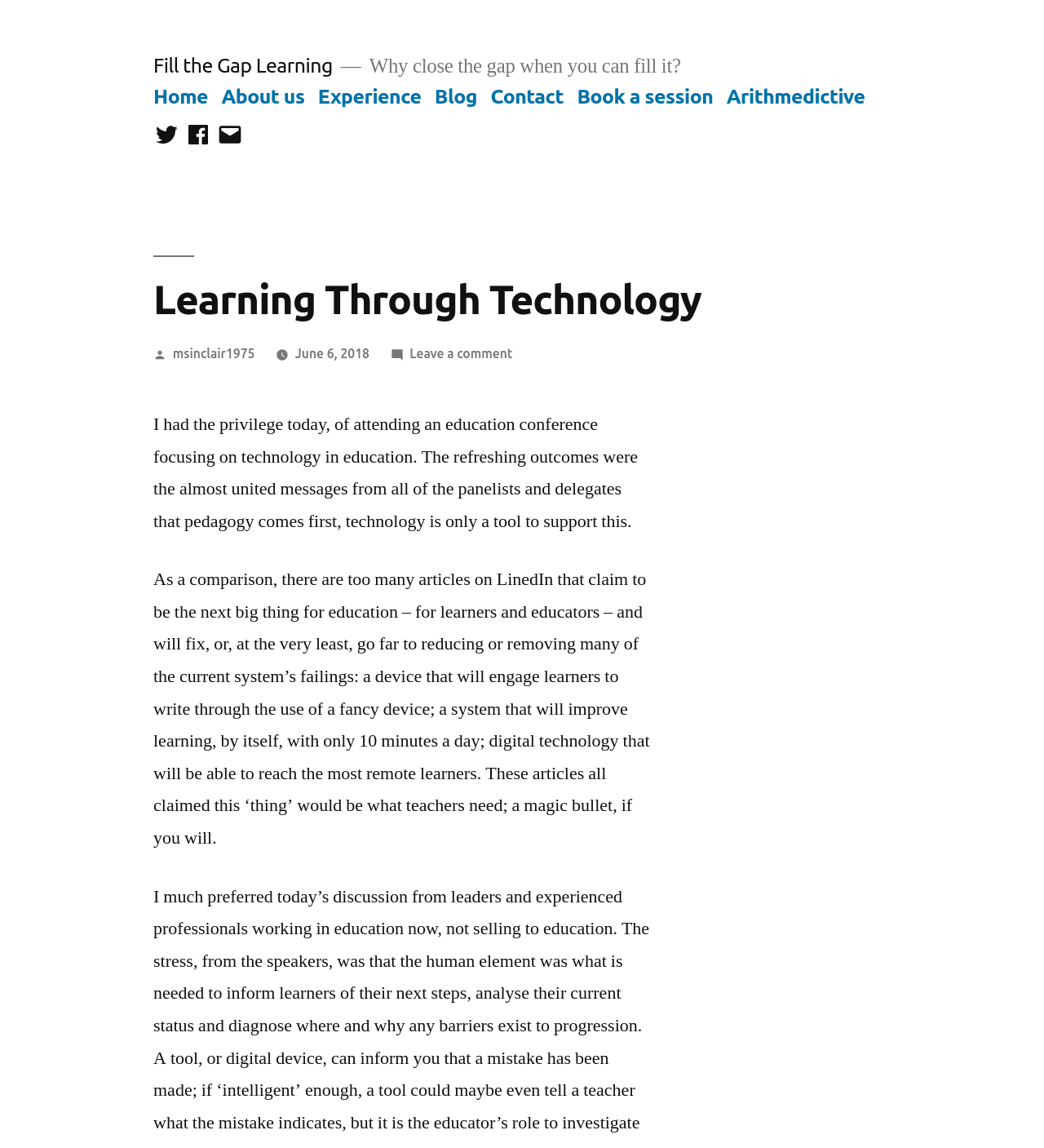Please determine the bounding box coordinates of the element to click in order to execute the following instruction: "Leave a comment". The coordinates should be four float numbers between 0 and 1, specified as [left, top, right, bottom].

[0.392, 0.301, 0.491, 0.314]